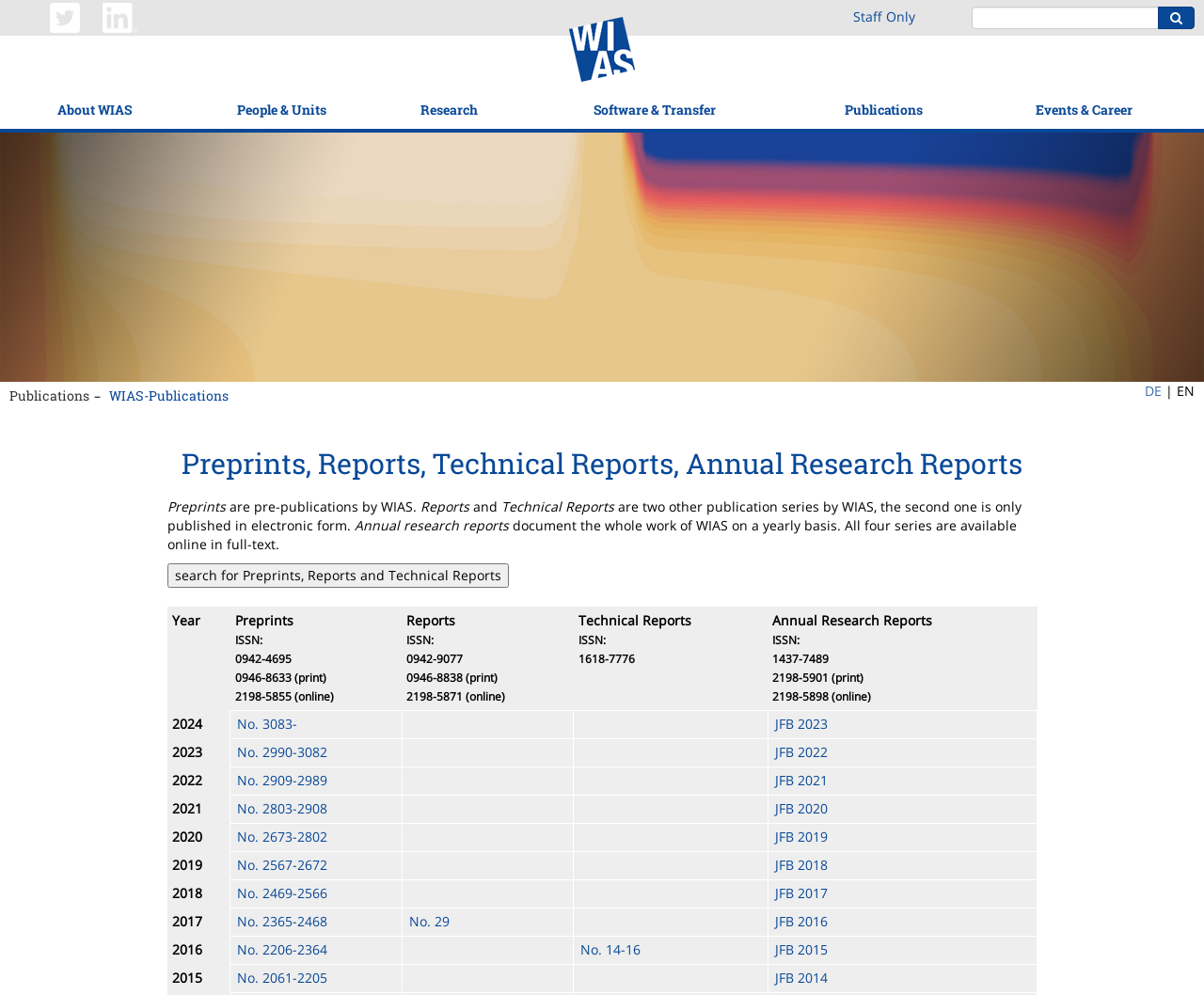Provide the bounding box coordinates of the HTML element this sentence describes: "Software & Transfer". The bounding box coordinates consist of four float numbers between 0 and 1, i.e., [left, top, right, bottom].

[0.493, 0.101, 0.595, 0.119]